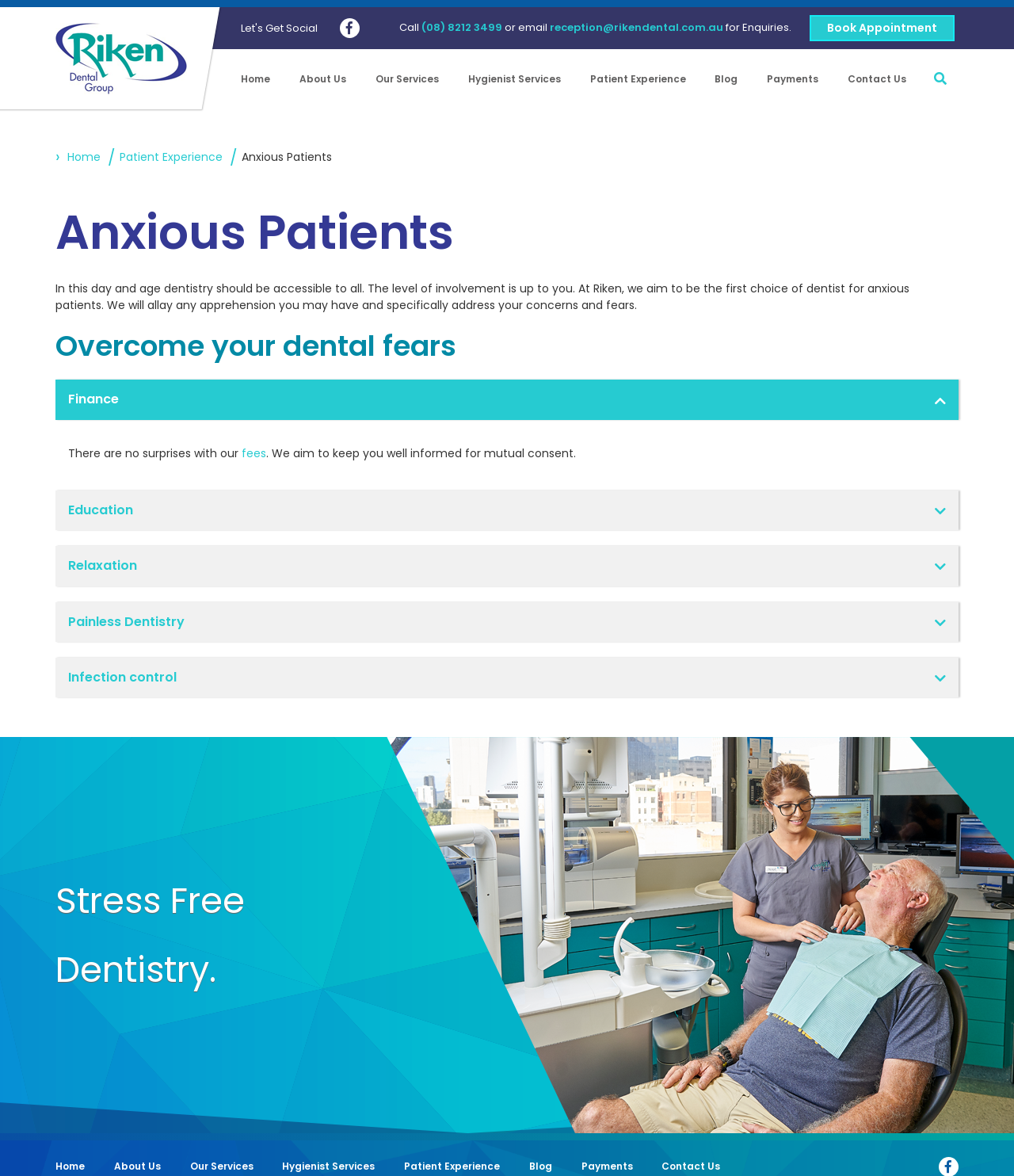What is the purpose of the dental clinic?
Using the image as a reference, answer the question in detail.

I found the purpose of the dental clinic by reading the static text on the webpage, which says 'At Riken, we aim to allay any apprehension you may have and specifically address your concerns and fears.'